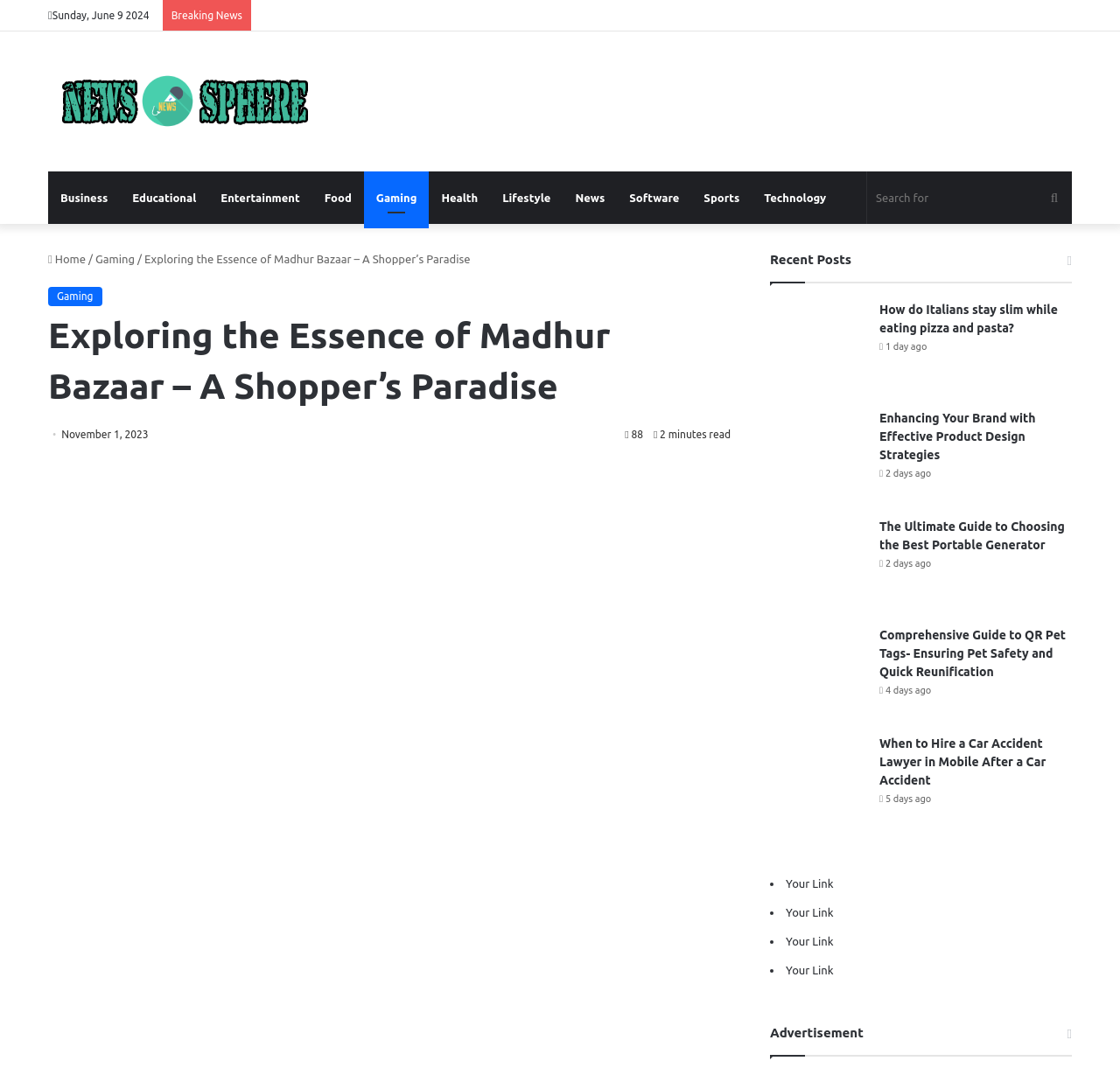Identify the bounding box of the UI component described as: "title="News Sphere"".

[0.043, 0.062, 0.277, 0.128]